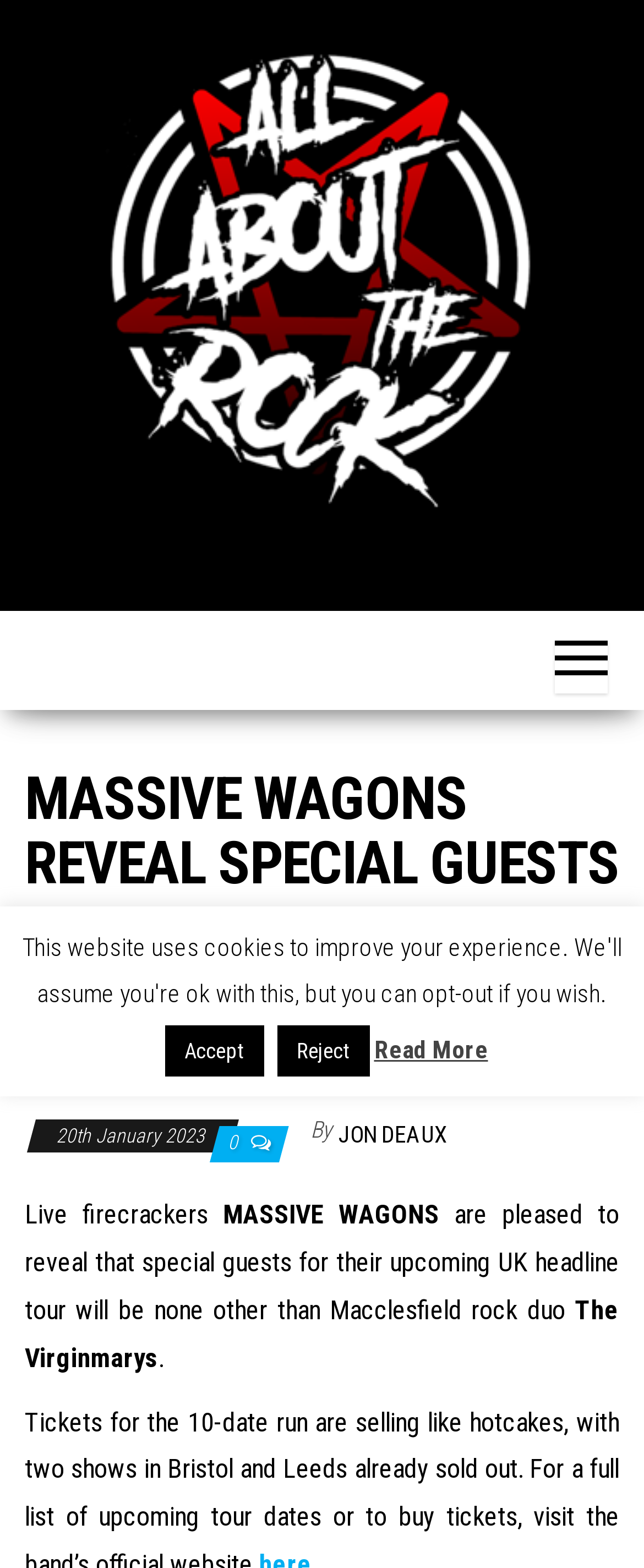What is the name of the author of the article?
Based on the image, provide your answer in one word or phrase.

JON DEAUX